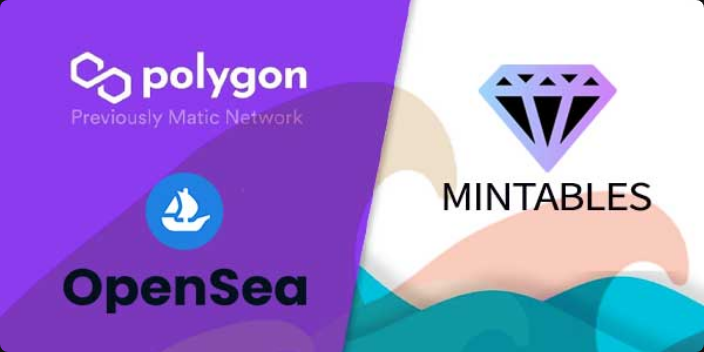Answer the question in a single word or phrase:
What does the diamond symbol signify?

Mintables